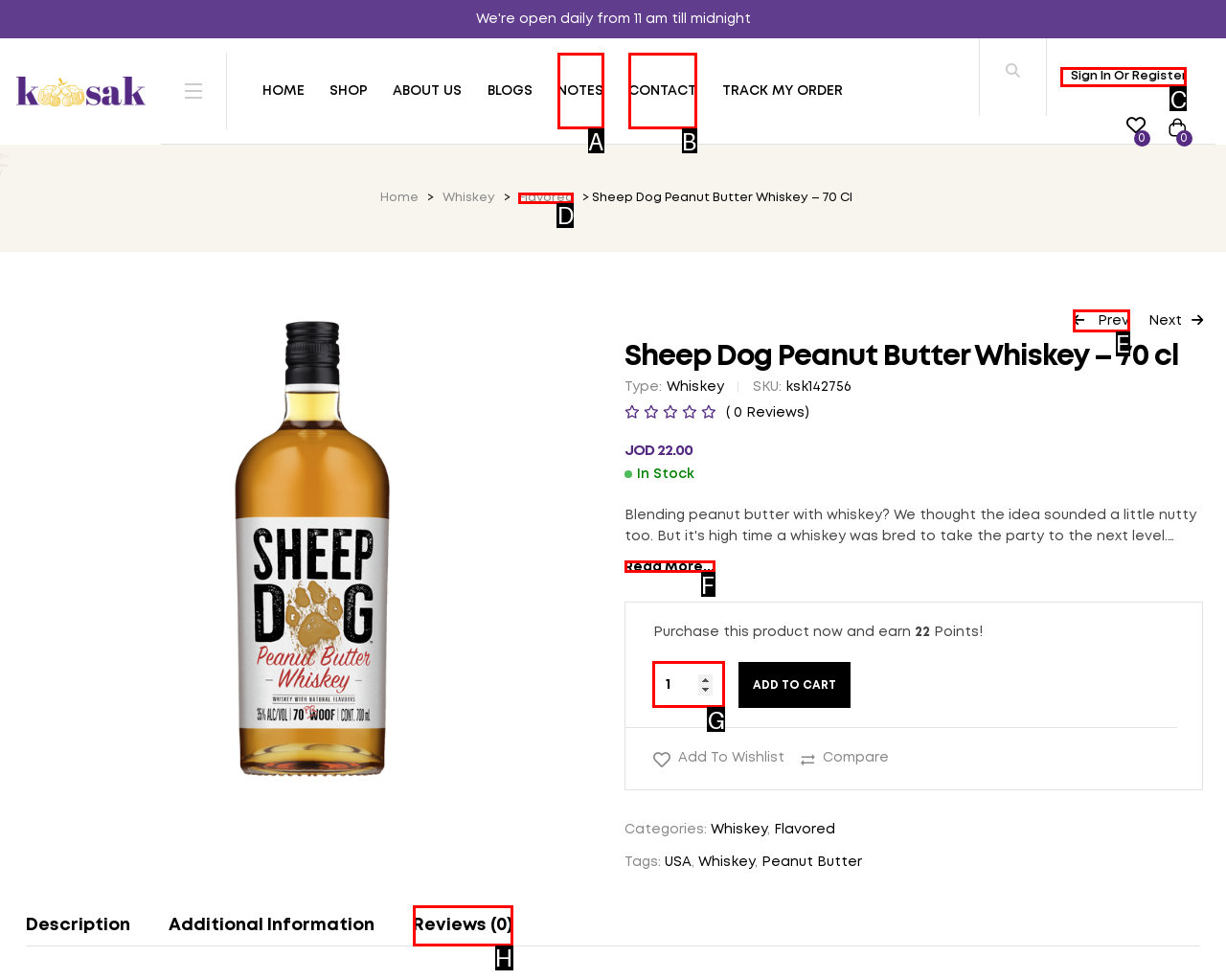From the choices provided, which HTML element best fits the description: Sign In or Register? Answer with the appropriate letter.

C